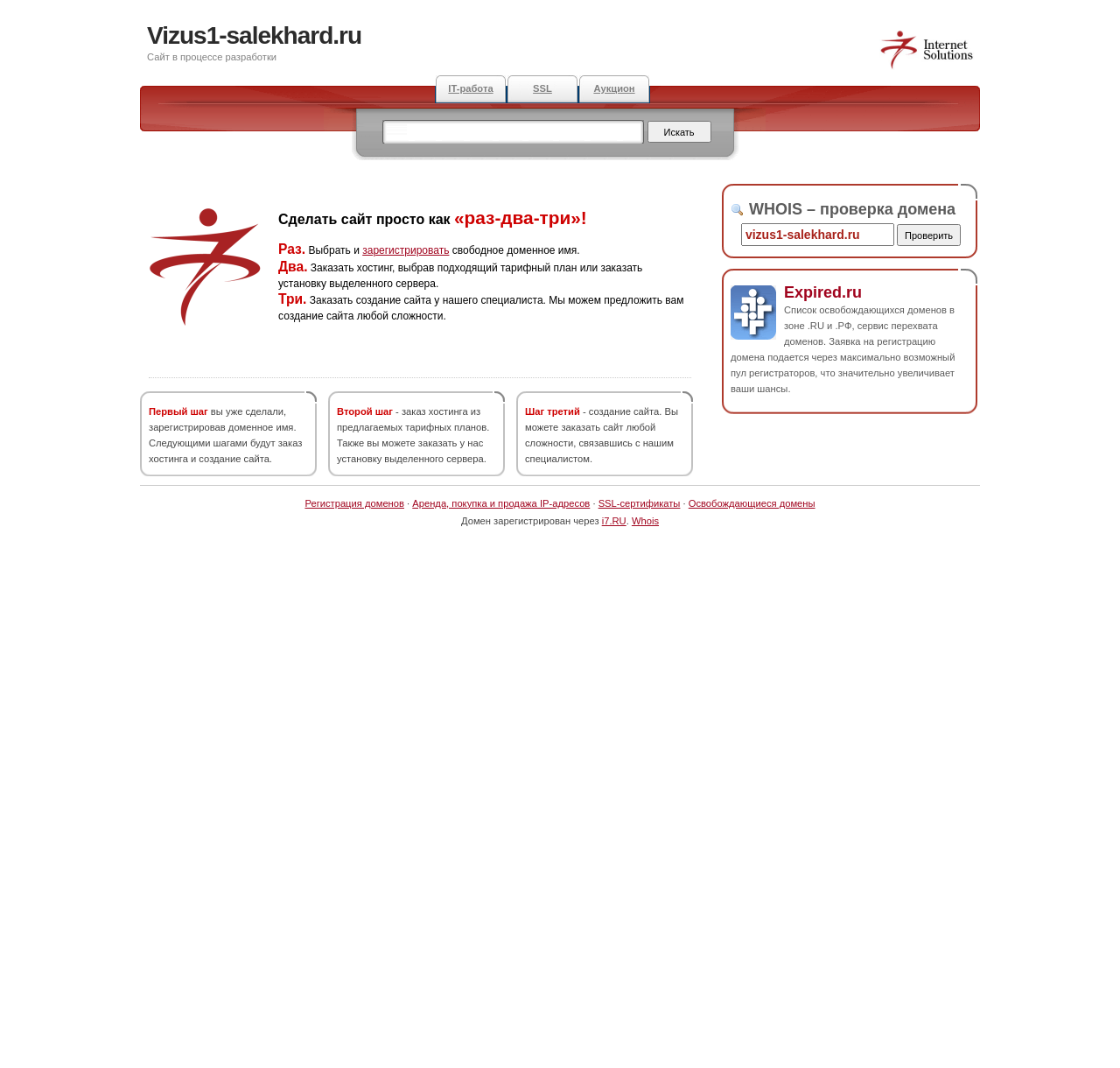Can you provide the bounding box coordinates for the element that should be clicked to implement the instruction: "Get SSL certificates"?

[0.534, 0.466, 0.607, 0.476]